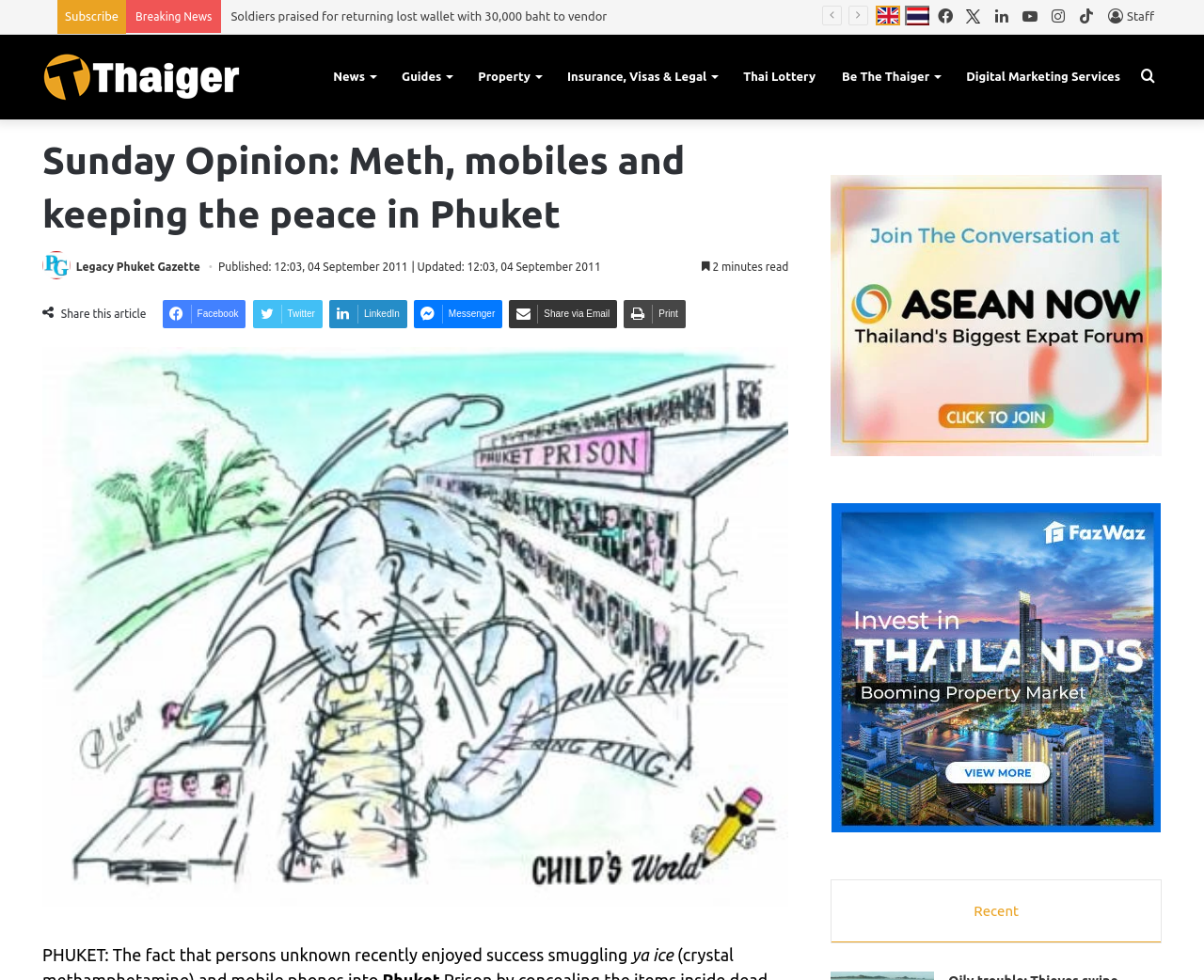Answer the question using only a single word or phrase: 
What is the topic of the article?

Meth and mobiles in Phuket Prison